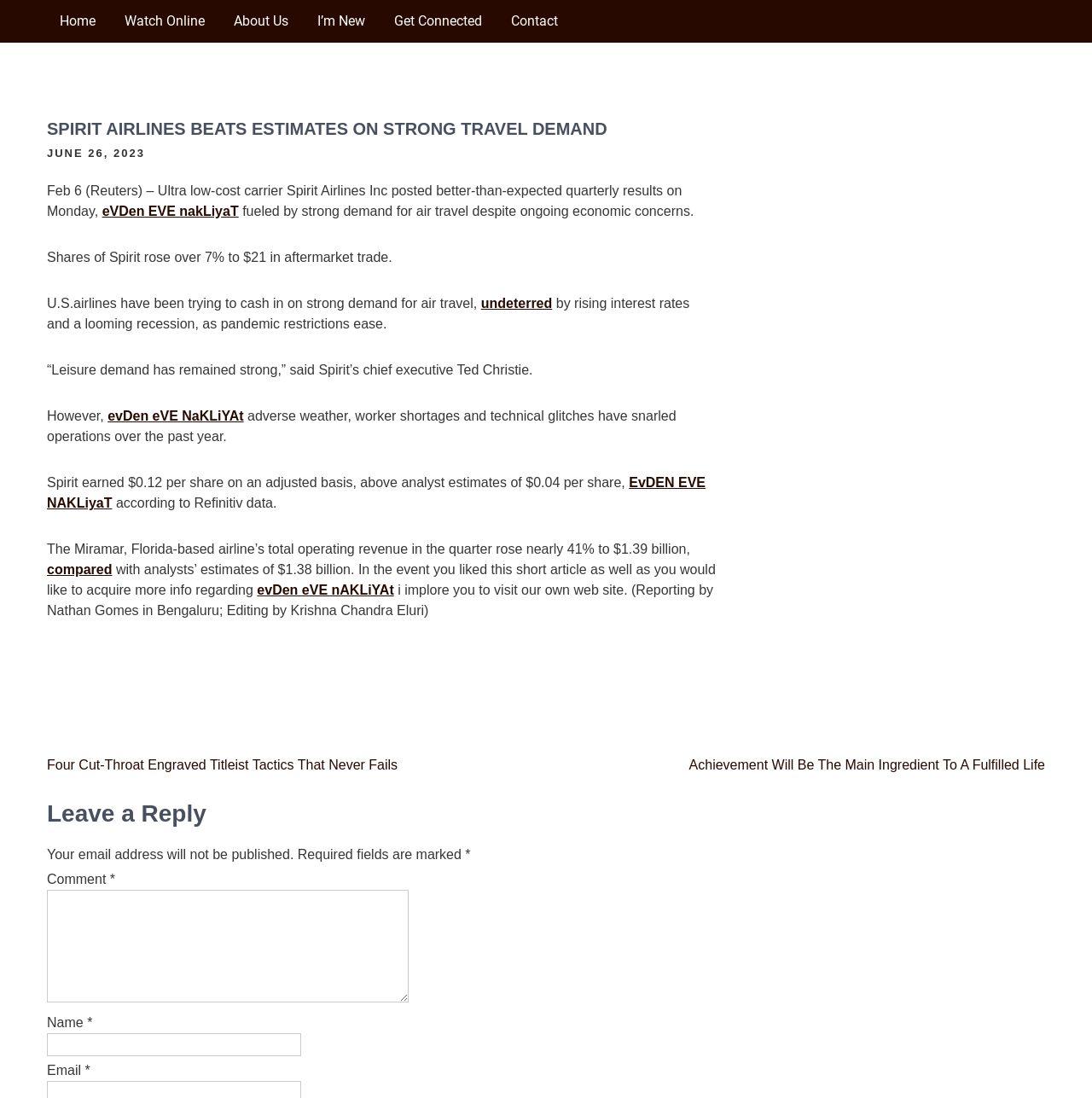Use a single word or phrase to answer the question:
What is the percentage increase in Spirit Airlines' total operating revenue?

41%